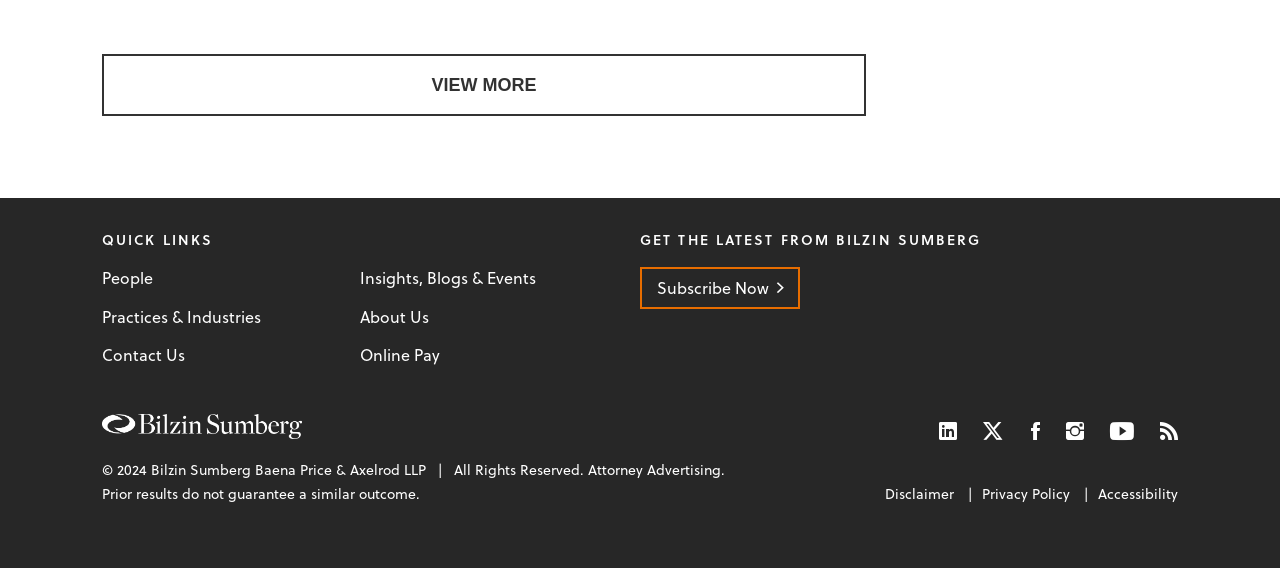For the given element description View Cart, determine the bounding box coordinates of the UI element. The coordinates should follow the format (top-left x, top-left y, bottom-right x, bottom-right y) and be within the range of 0 to 1.

None